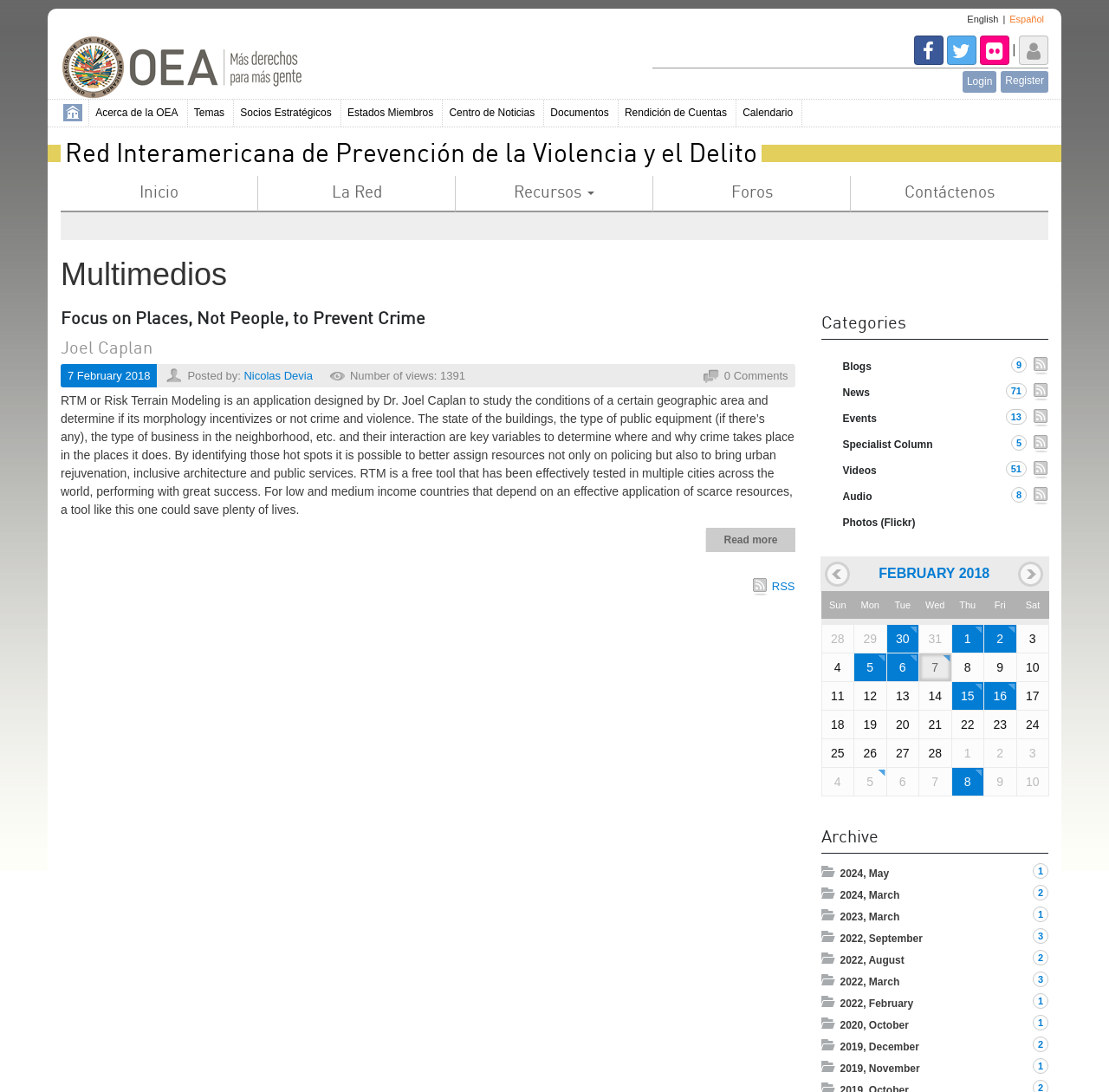Offer an in-depth caption of the entire webpage.

The webpage is divided into several sections. At the top, there is a language selection area with links to "English" and "Español" on the right side, and an "OEA Logo" image on the left side. Below this area, there are several links, including "Register", "Login", and a user tools menu.

The main navigation menu is located below, with links to "Acerca de la OEA", "Temas", "Socios Estratégicos", "Estados Miembros", "Centro de Noticias", "Documentos", "Rendición de Cuentas", and "Calendario". 

The page is then divided into two main sections. On the left side, there is a section with a heading "Multimedios" and several links to different multimedia categories, including "Blogs", "News", "Events", "Specialist Column", "Videos", "Audio", and "Photos (Flickr)". Each category has an RSS link and a number indicating the number of items in that category.

On the right side, there is a table with a calendar for February 2018. The calendar has links to specific dates, and the days of the week are listed at the top. The table takes up most of the right side of the page.